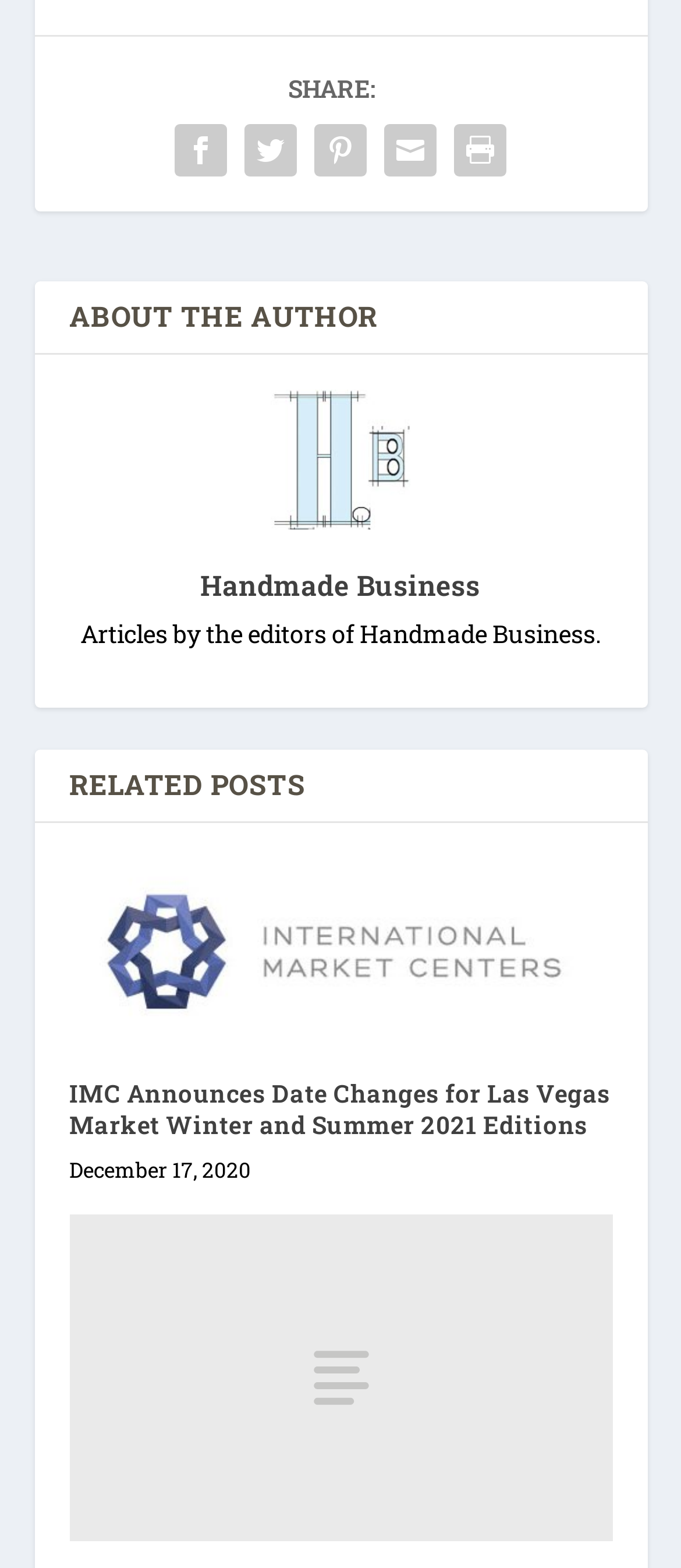By analyzing the image, answer the following question with a detailed response: What is the name of the business?

The name of the business can be found in the heading 'Handmade Business' and also in the image description 'Handmade Business'.